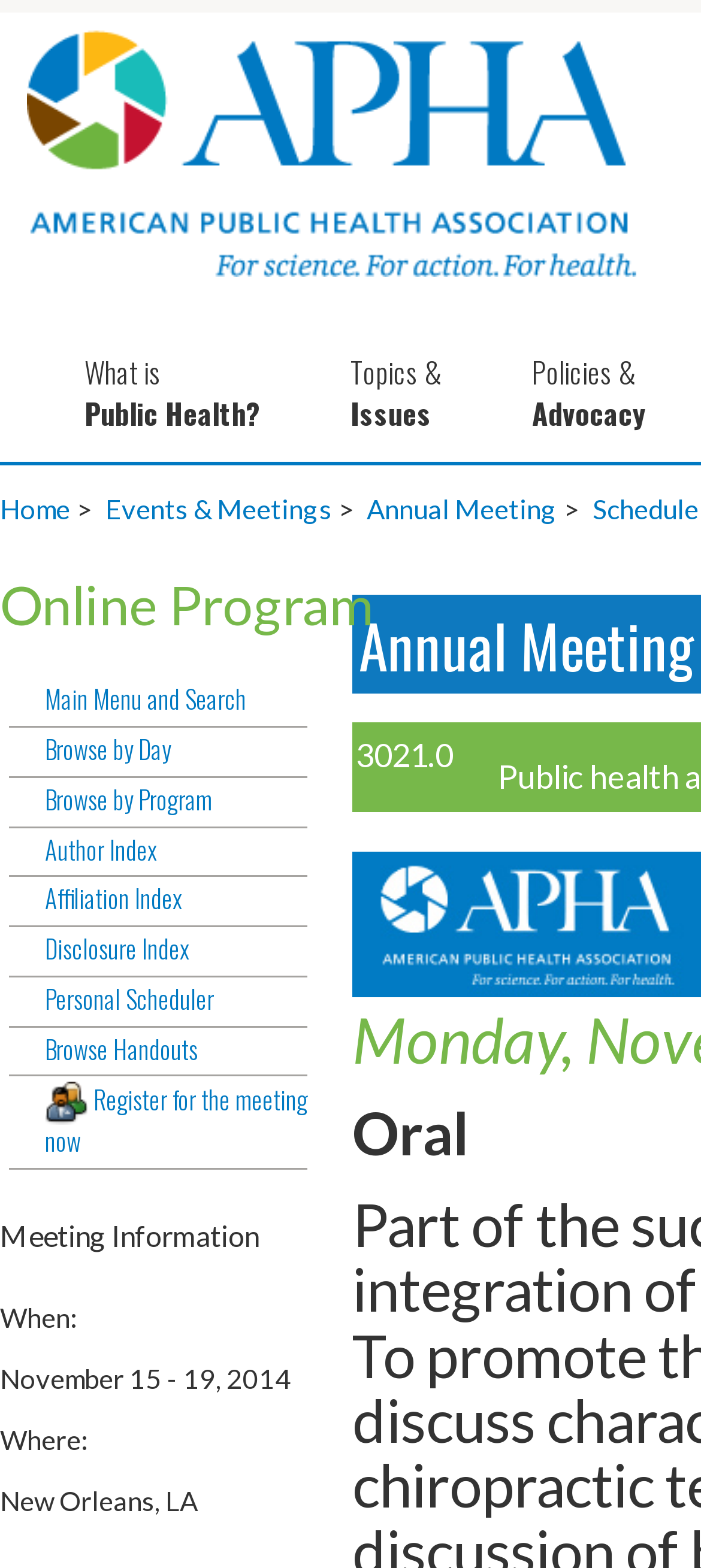Please specify the coordinates of the bounding box for the element that should be clicked to carry out this instruction: "Register for the meeting now". The coordinates must be four float numbers between 0 and 1, formatted as [left, top, right, bottom].

[0.013, 0.69, 0.438, 0.746]